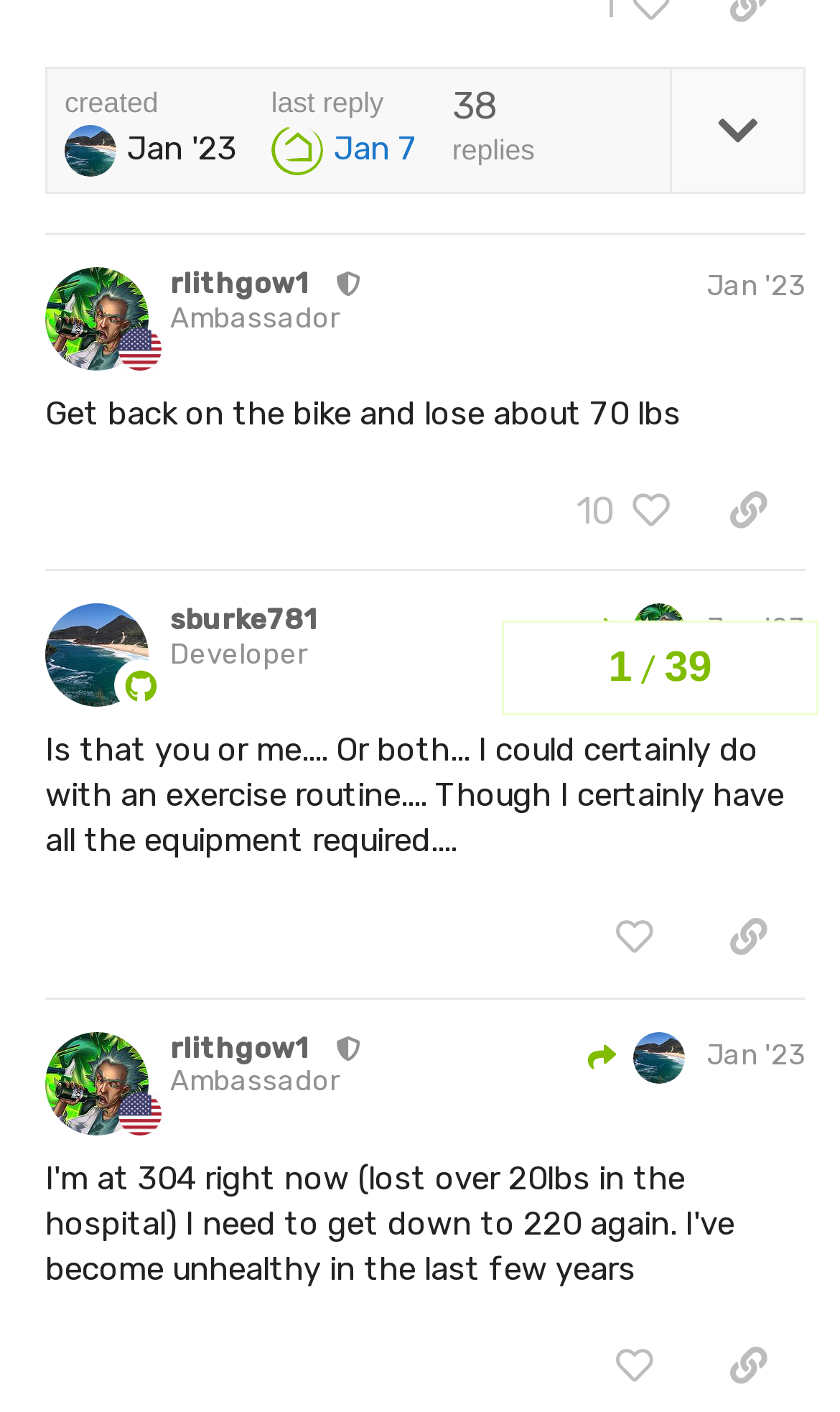Locate the bounding box of the UI element based on this description: "rlithgow1". Provide four float numbers between 0 and 1 as [left, top, right, bottom].

[0.203, 0.189, 0.367, 0.213]